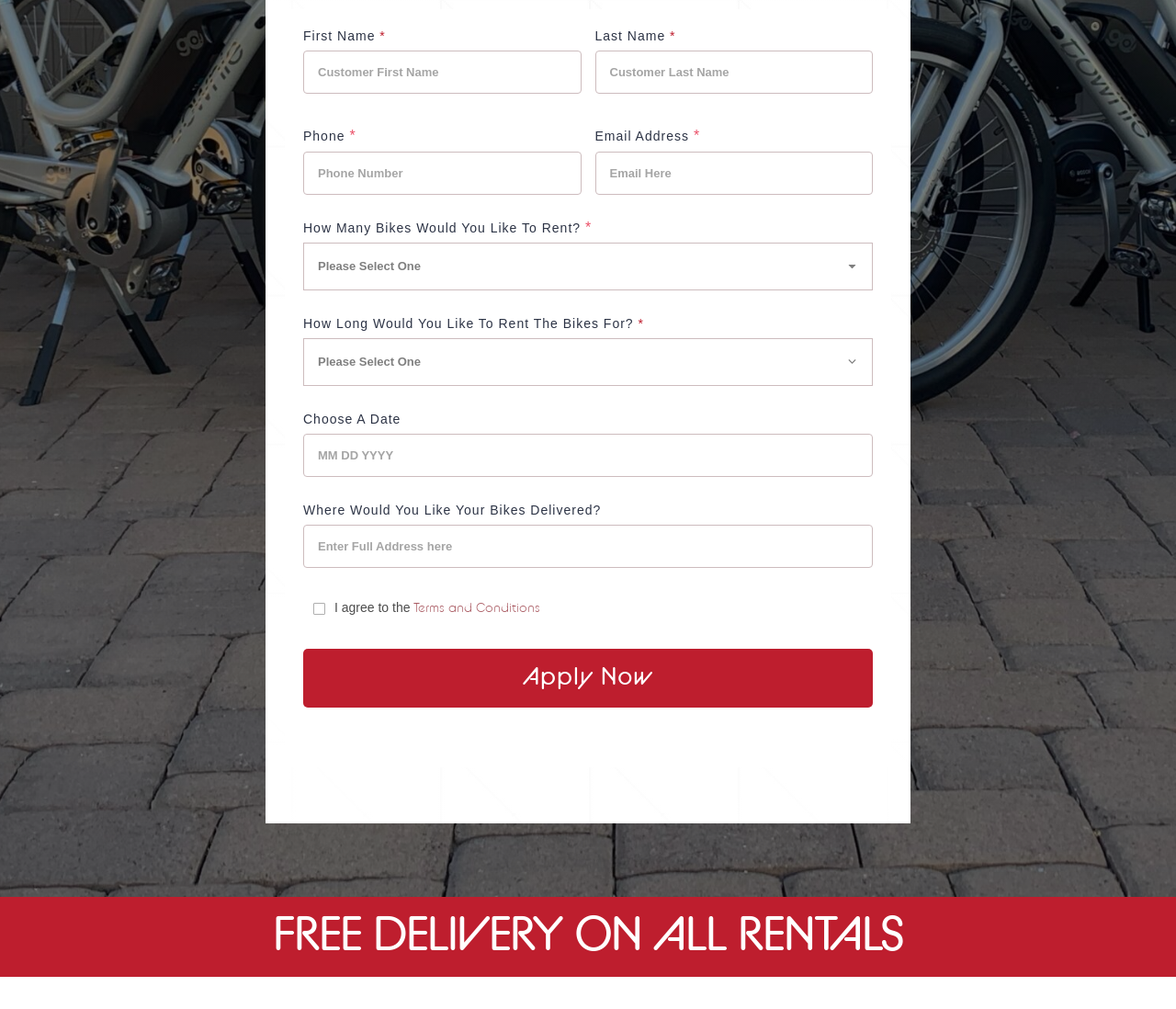Extract the bounding box coordinates for the UI element described by the text: "name="phone" placeholder="Phone Number"". The coordinates should be in the form of [left, top, right, bottom] with values between 0 and 1.

[0.258, 0.15, 0.494, 0.193]